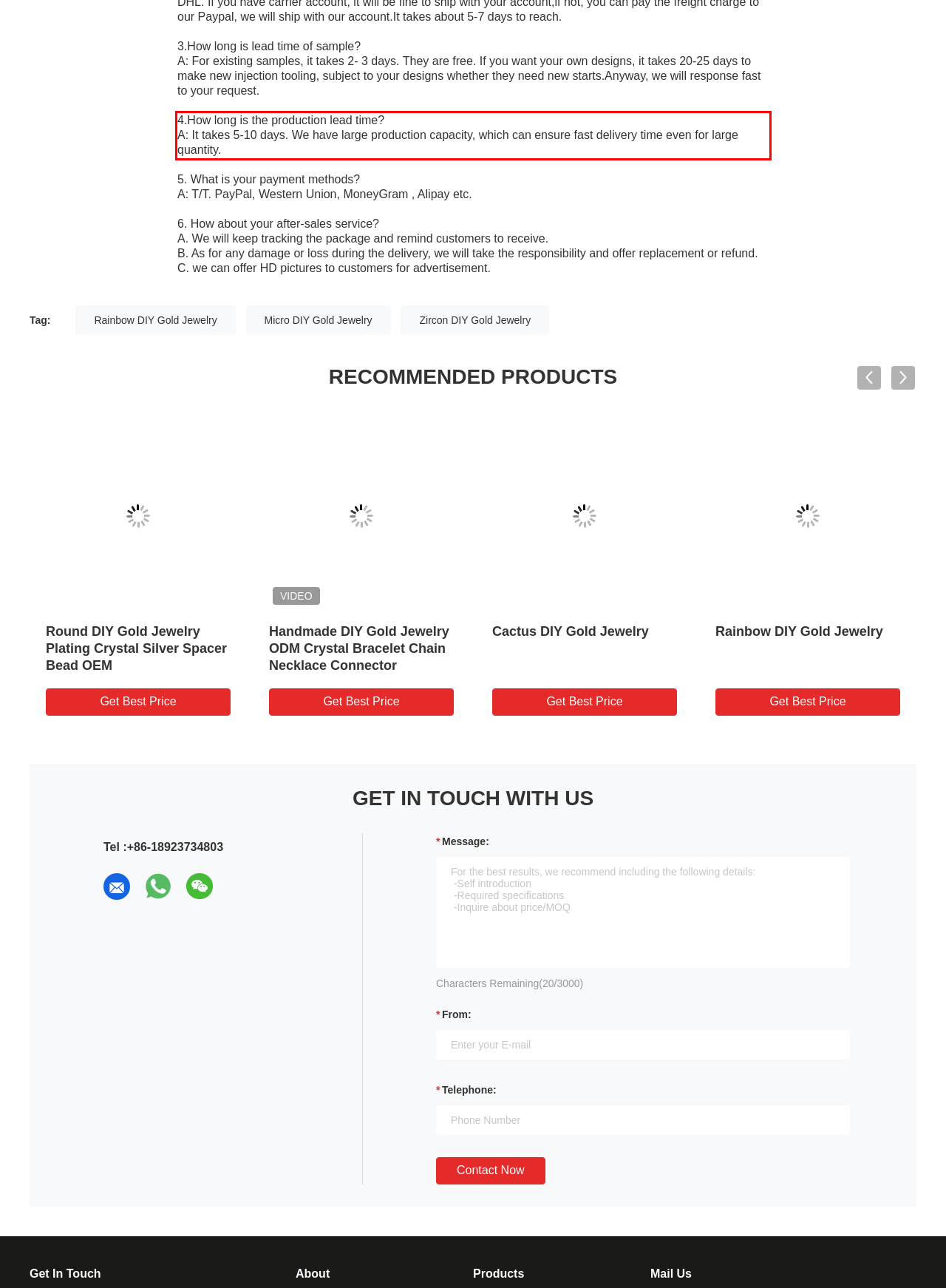Given a webpage screenshot, locate the red bounding box and extract the text content found inside it.

4.How long is the production lead time? A: It takes 5-10 days. We have large production capacity, which can ensure fast delivery time even for large quantity.